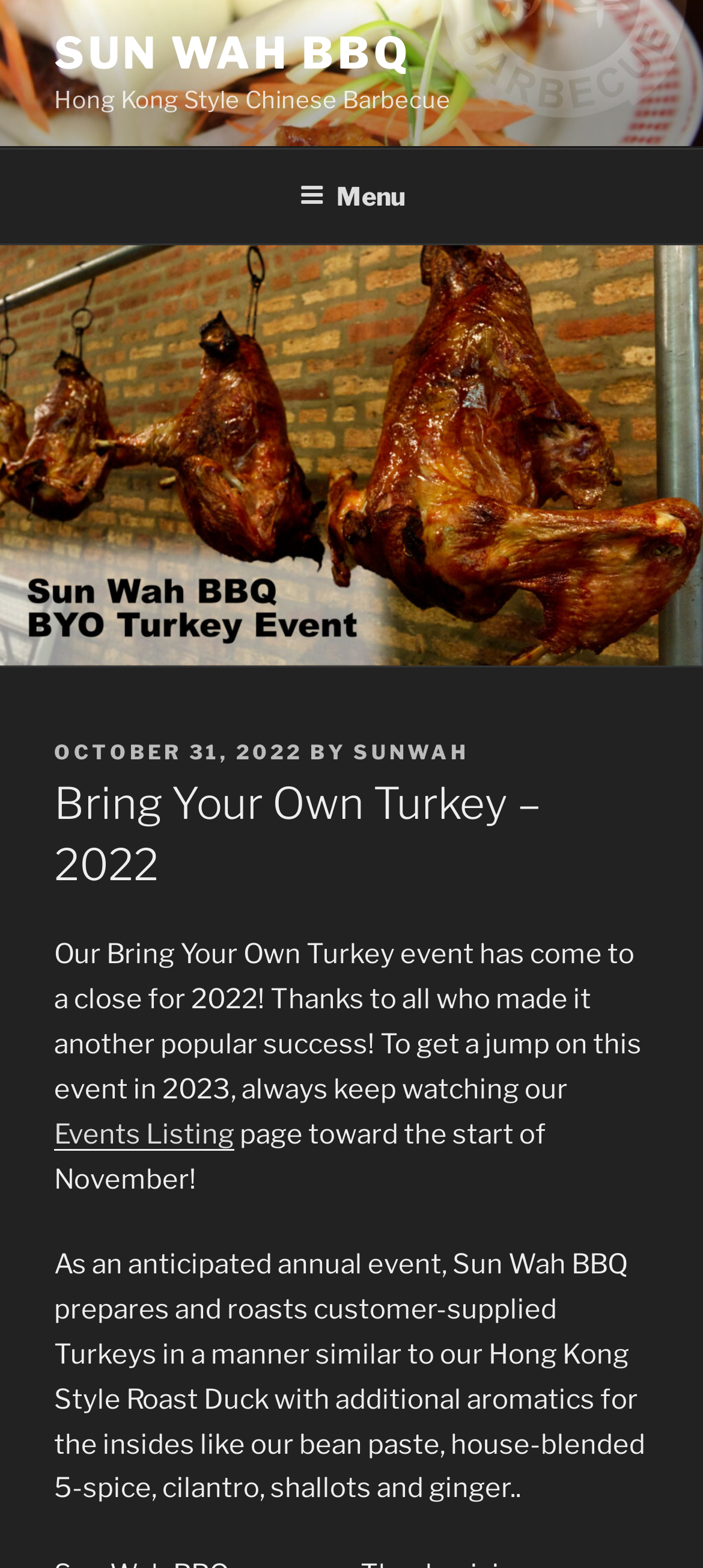Respond to the question with just a single word or phrase: 
What is the style of Chinese barbecue mentioned?

Hong Kong Style